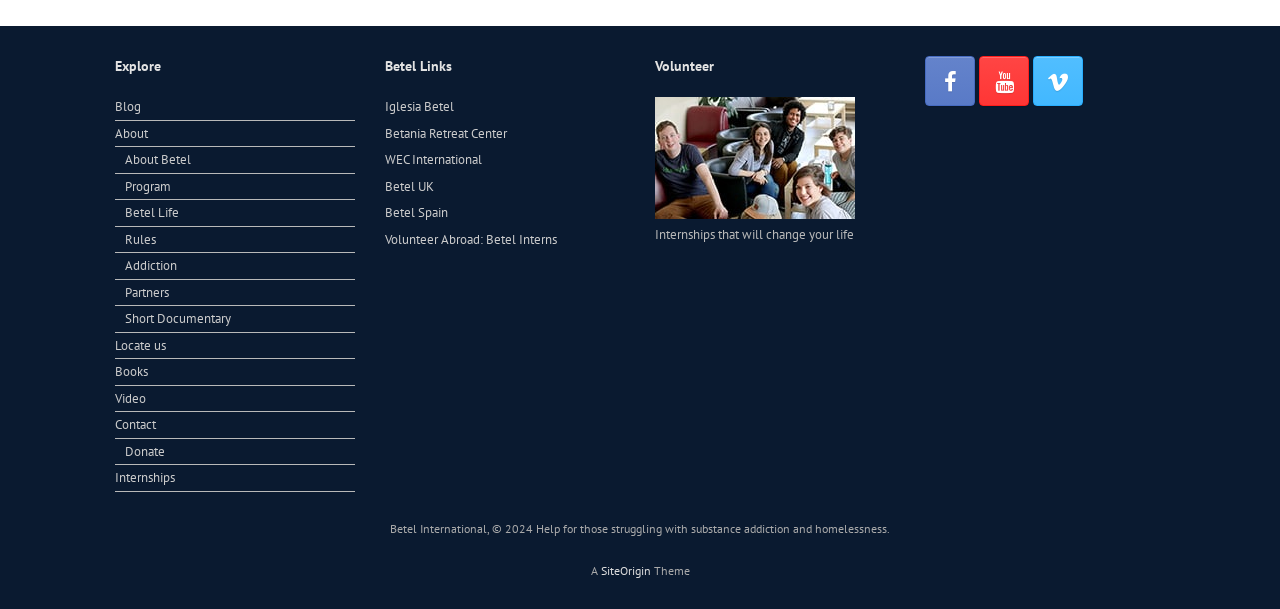Provide a thorough and detailed response to the question by examining the image: 
How many social media icons are there?

I found three social media icons, represented by '', '', and '', at the bottom of the webpage.